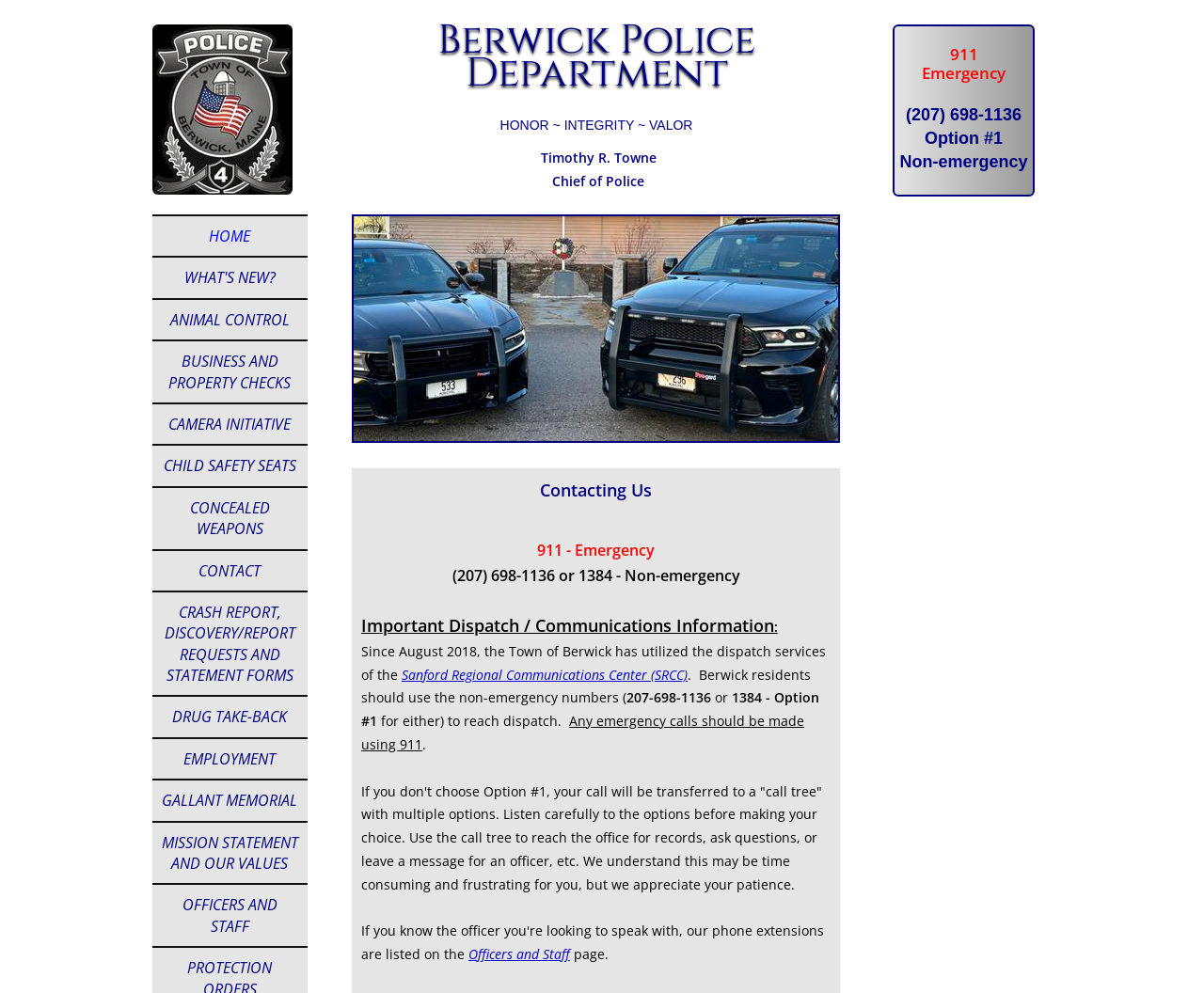Please determine the bounding box coordinates of the element's region to click in order to carry out the following instruction: "Click the 'HOME' link". The coordinates should be four float numbers between 0 and 1, i.e., [left, top, right, bottom].

[0.126, 0.216, 0.255, 0.258]